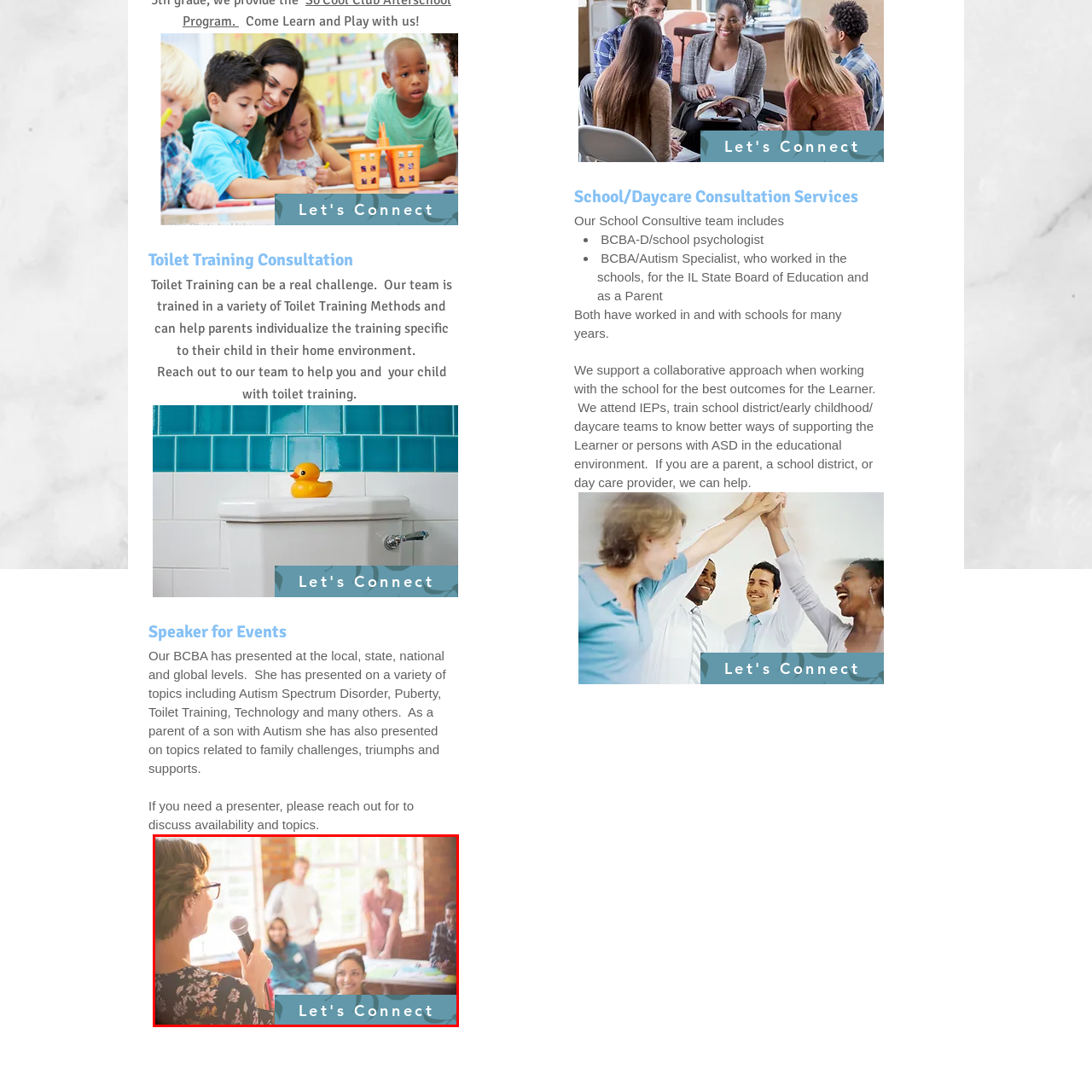What is the atmosphere in the room?
Inspect the image enclosed within the red bounding box and provide a detailed answer to the question, using insights from the image.

The atmosphere in the room is cheerful, as evidenced by the description of the space as 'bright' and 'inviting', and the fact that the audience is leaning forward, expressing keen interest in the presentation.